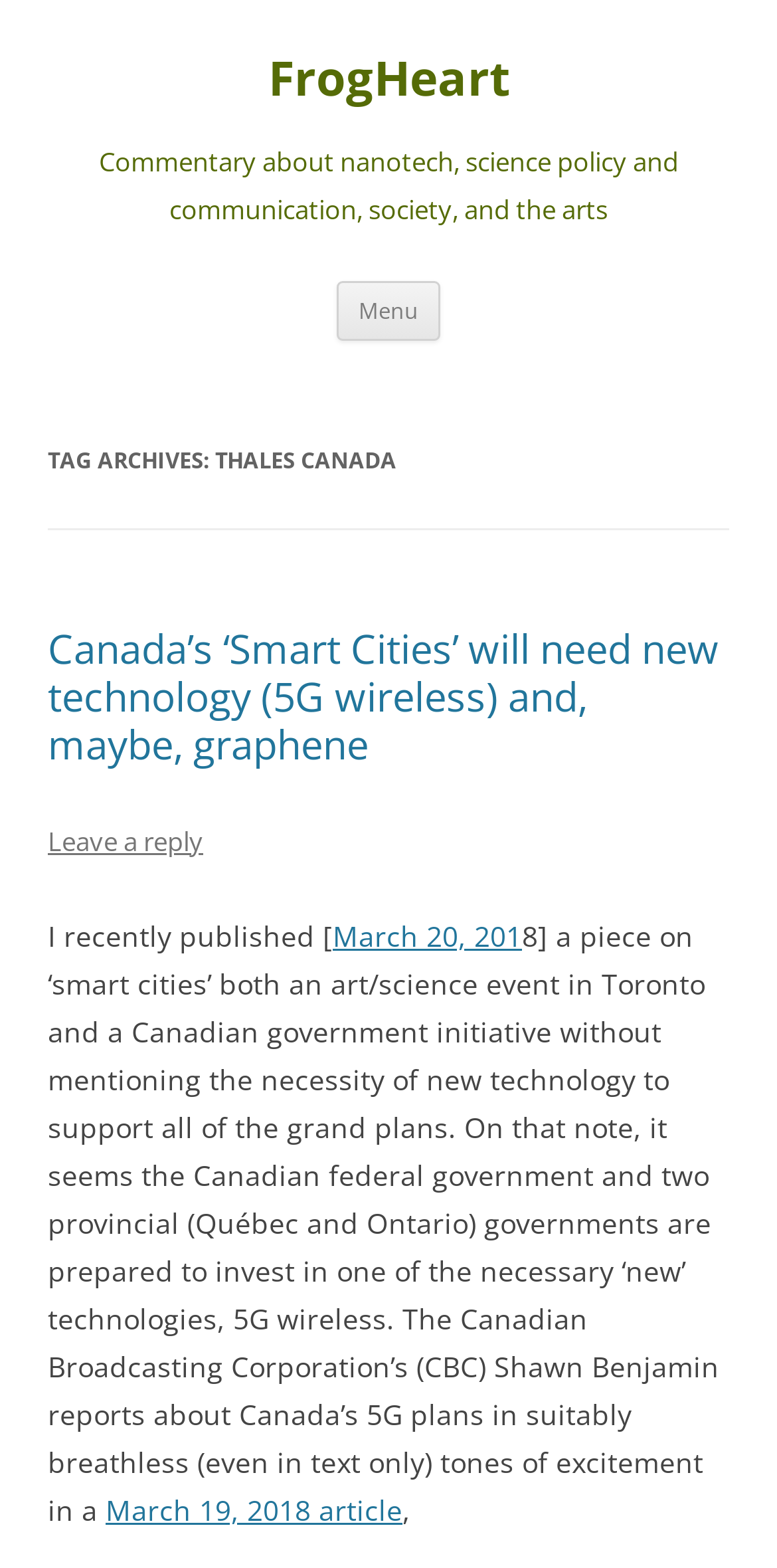Identify the bounding box coordinates for the UI element described as follows: Leave a reply. Use the format (top-left x, top-left y, bottom-right x, bottom-right y) and ensure all values are floating point numbers between 0 and 1.

[0.062, 0.524, 0.262, 0.547]